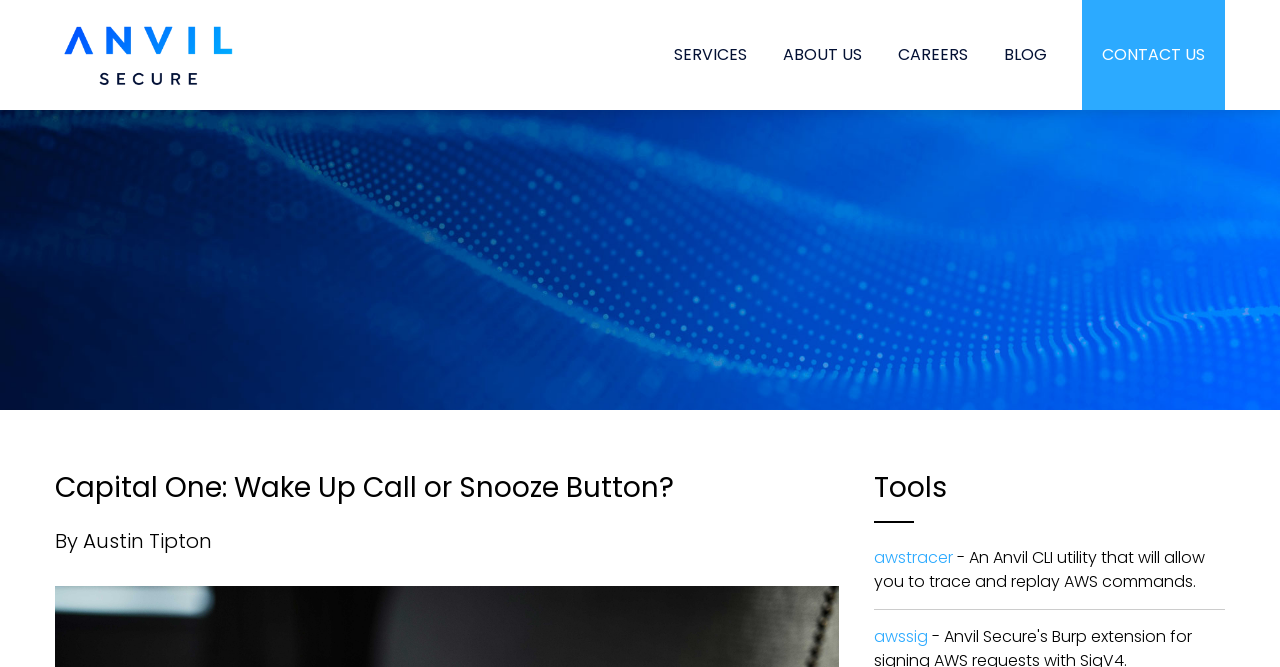Please identify the bounding box coordinates of the region to click in order to complete the given instruction: "Click on the 'UL-IG.D' link". The coordinates should be four float numbers between 0 and 1, i.e., [left, top, right, bottom].

None